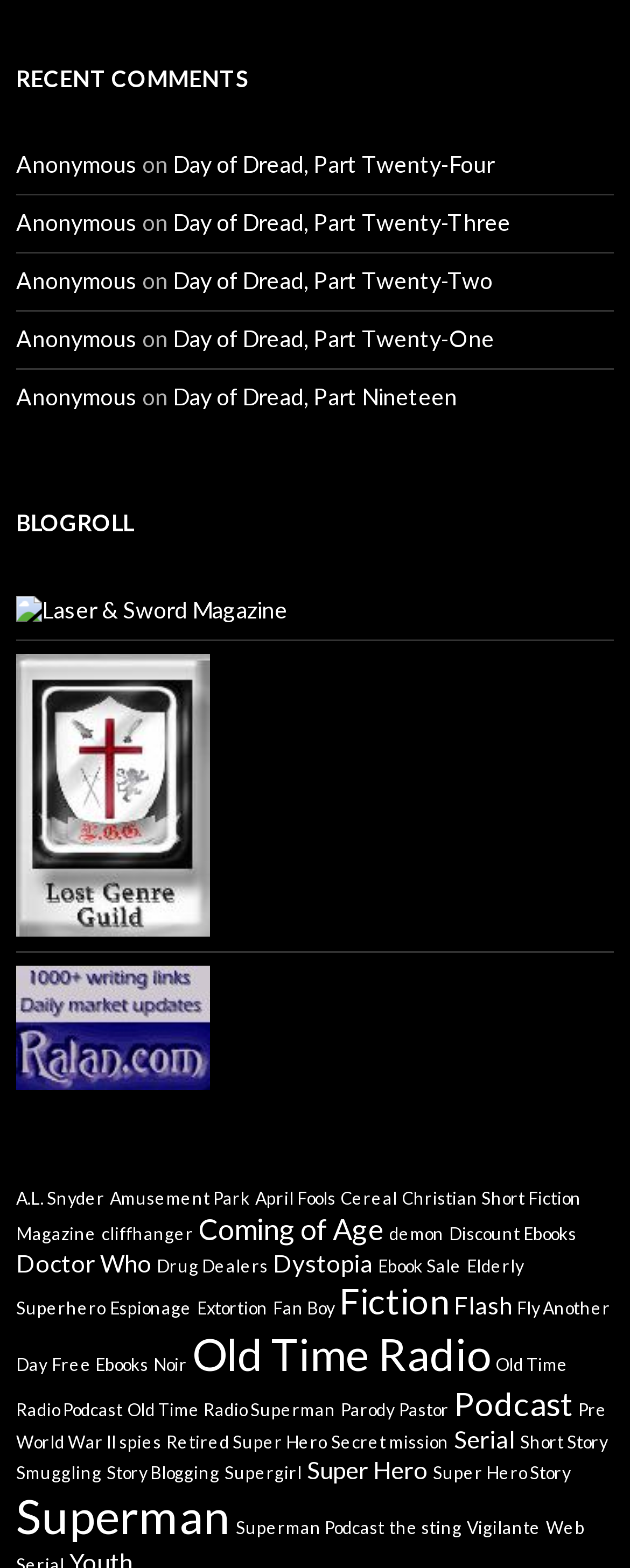How many items are in the 'Old Time Radio' category?
Use the screenshot to answer the question with a single word or phrase.

9 items